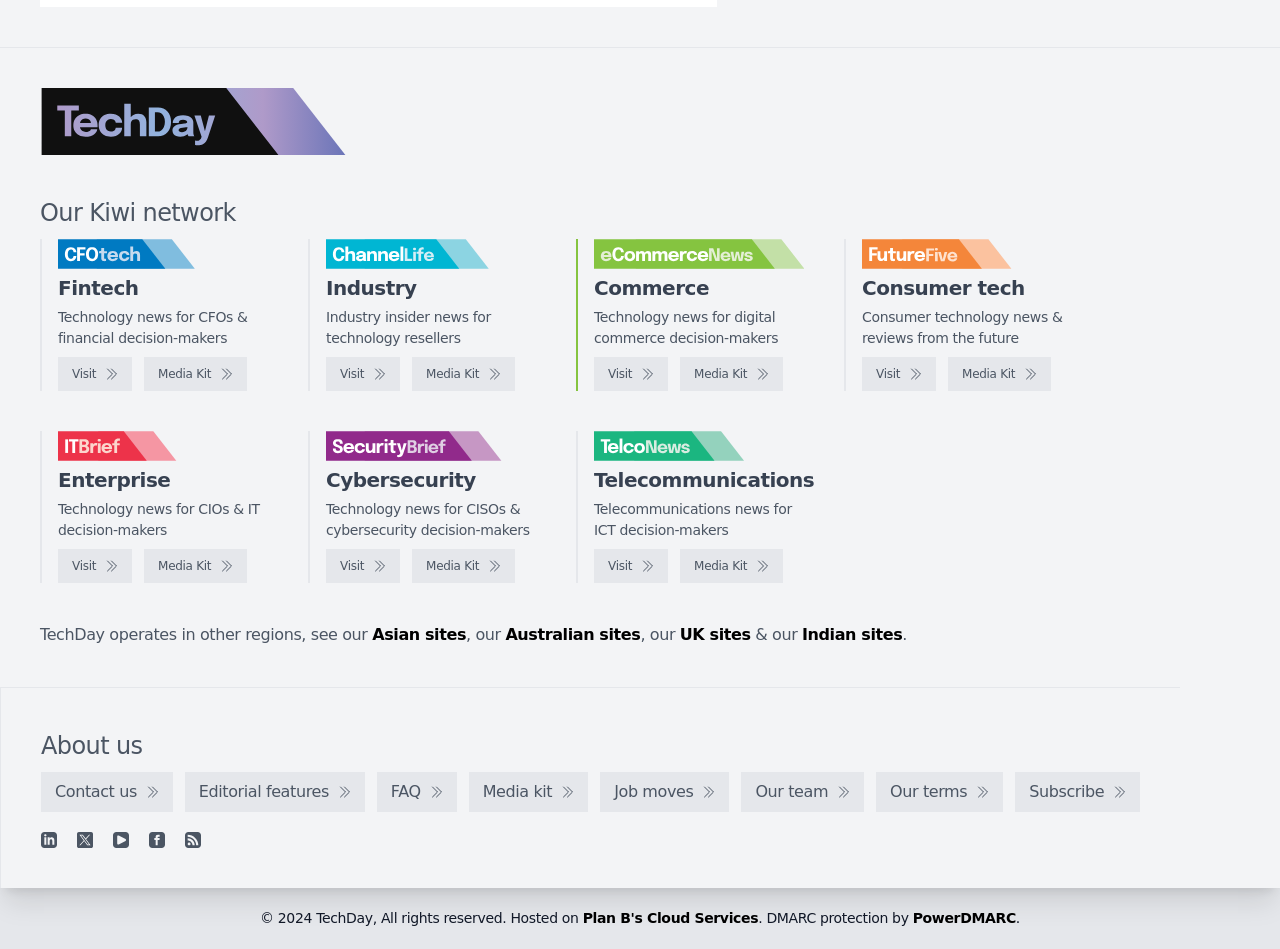Find the bounding box coordinates for the area you need to click to carry out the instruction: "Visit TechDay". The coordinates should be four float numbers between 0 and 1, indicated as [left, top, right, bottom].

[0.031, 0.093, 0.271, 0.163]